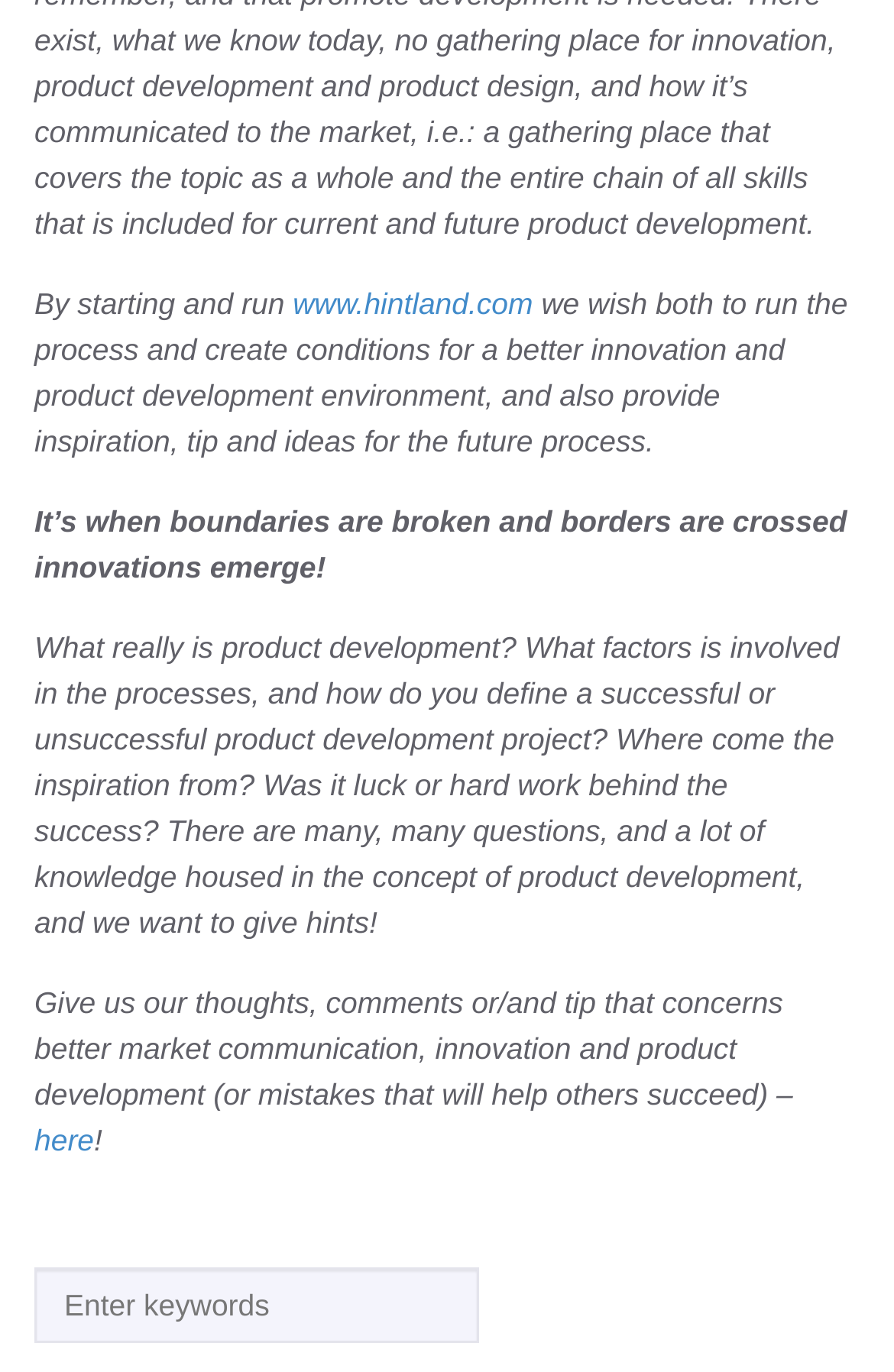Refer to the screenshot and give an in-depth answer to this question: How can users contribute to the website?

The webpage invites users to 'Give us our thoughts, comments or/and tip that concerns better market communication, innovation and product development', suggesting that users can contribute to the website by sharing their thoughts, comments, and tips on these topics.